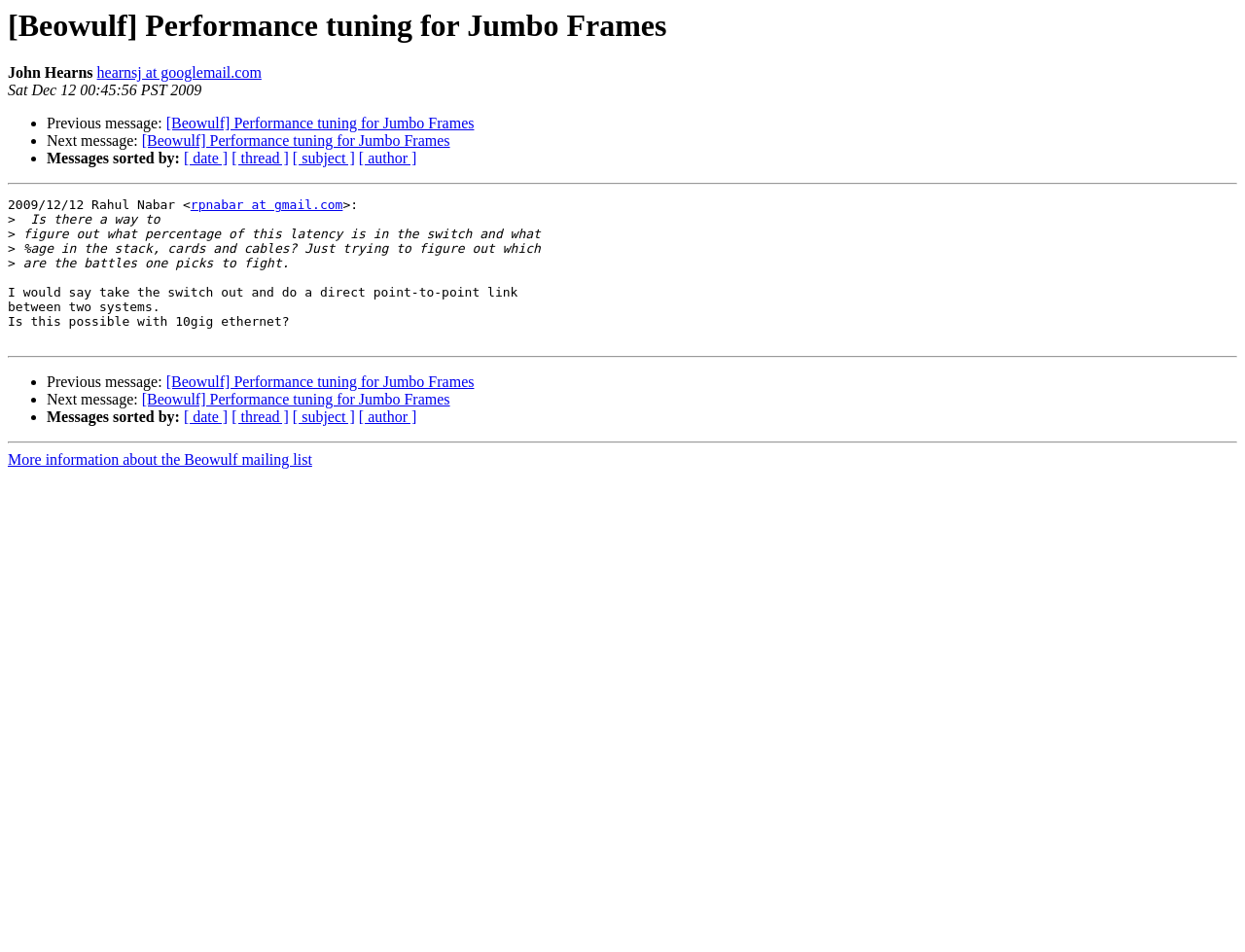Please find the bounding box coordinates of the clickable region needed to complete the following instruction: "View previous message". The bounding box coordinates must consist of four float numbers between 0 and 1, i.e., [left, top, right, bottom].

[0.038, 0.393, 0.133, 0.41]